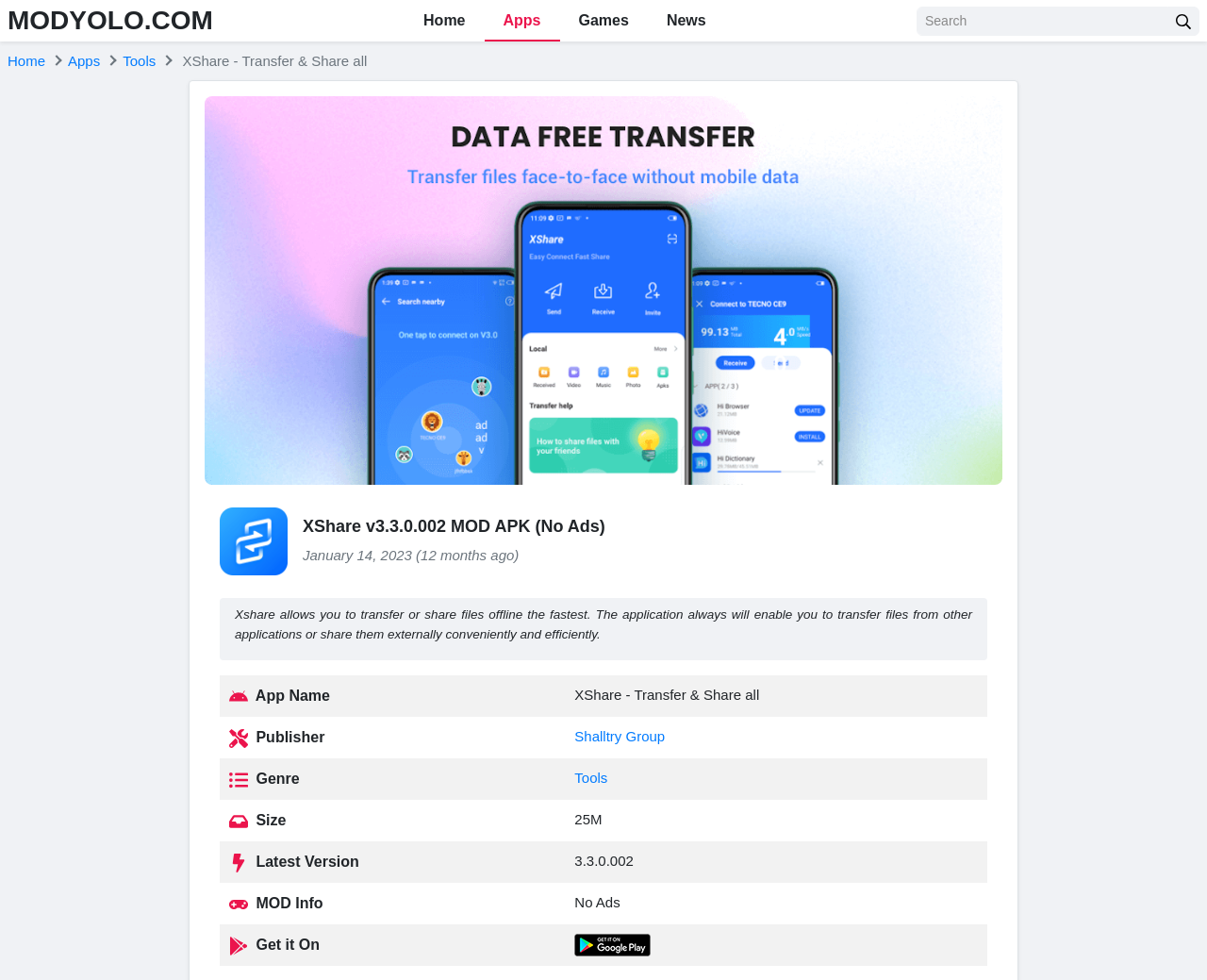Identify the main heading from the webpage and provide its text content.

XShare v3.3.0.002 MOD APK (No Ads)